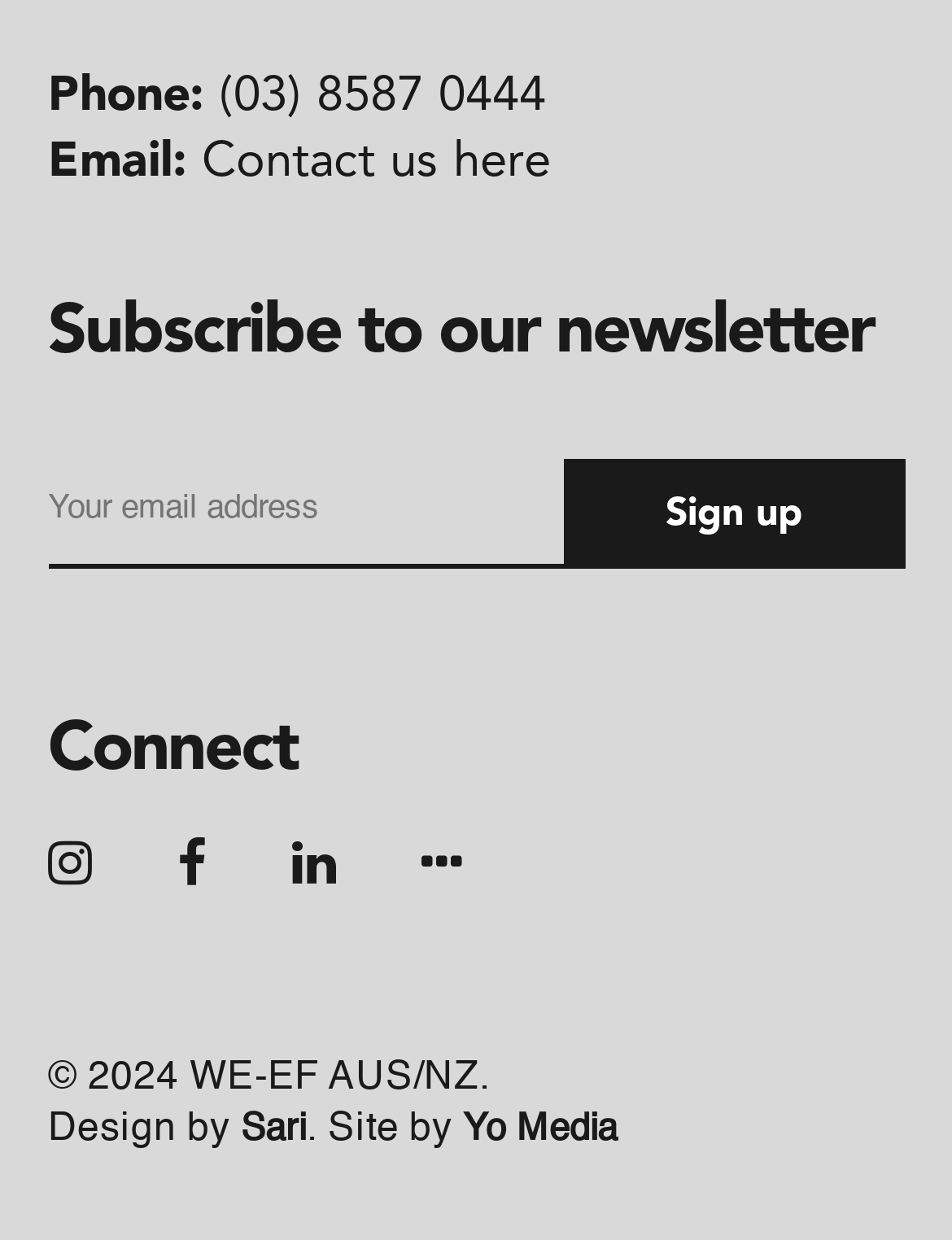Bounding box coordinates are specified in the format (top-left x, top-left y, bottom-right x, bottom-right y). All values are floating point numbers bounded between 0 and 1. Please provide the bounding box coordinate of the region this sentence describes: value="Sign up"

[0.591, 0.369, 0.95, 0.458]